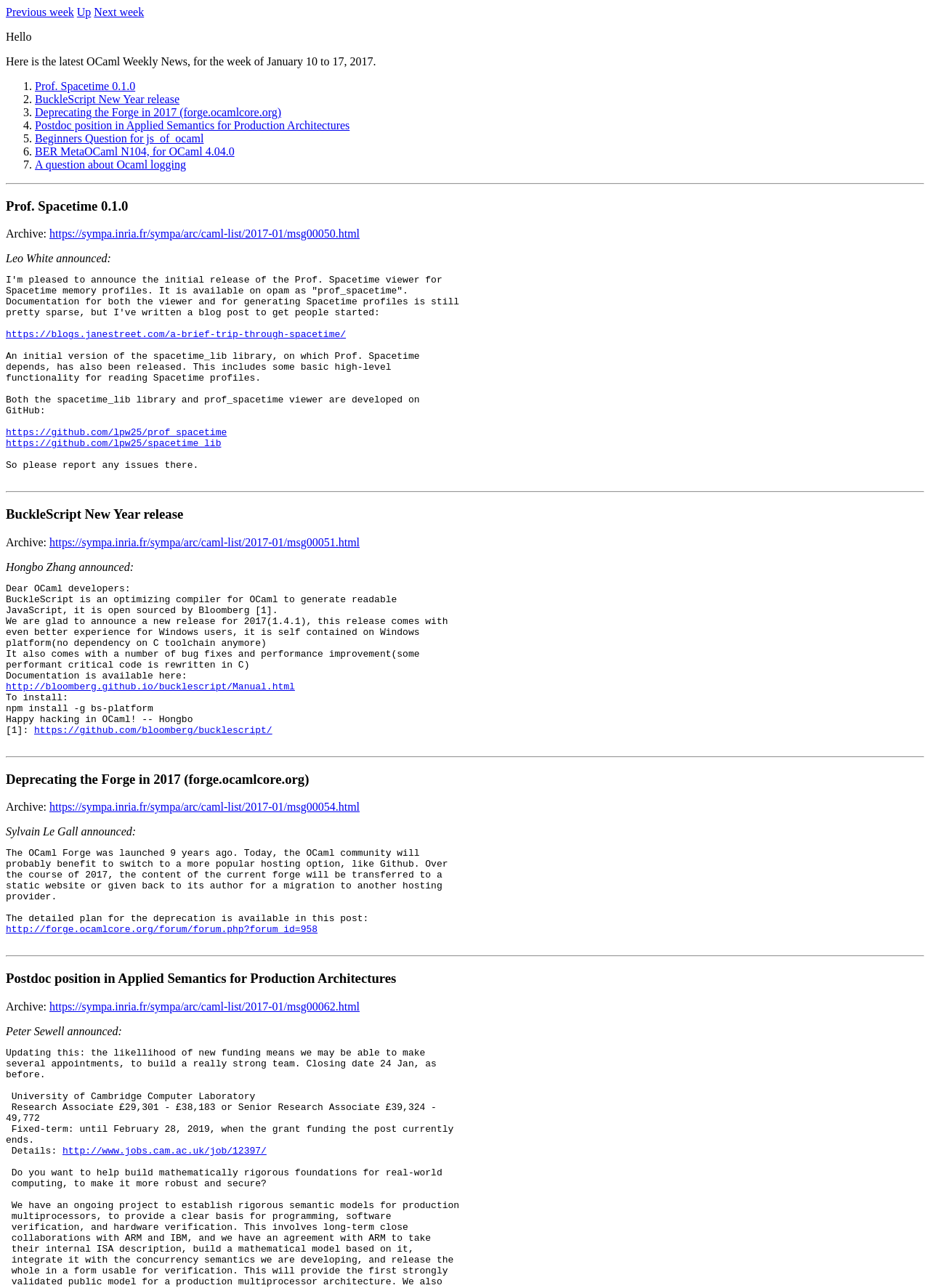Using the description: "Next week", identify the bounding box of the corresponding UI element in the screenshot.

[0.101, 0.005, 0.155, 0.014]